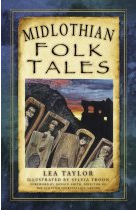Who is the author of the book?
Refer to the image and provide a concise answer in one word or phrase.

Lea Taylor